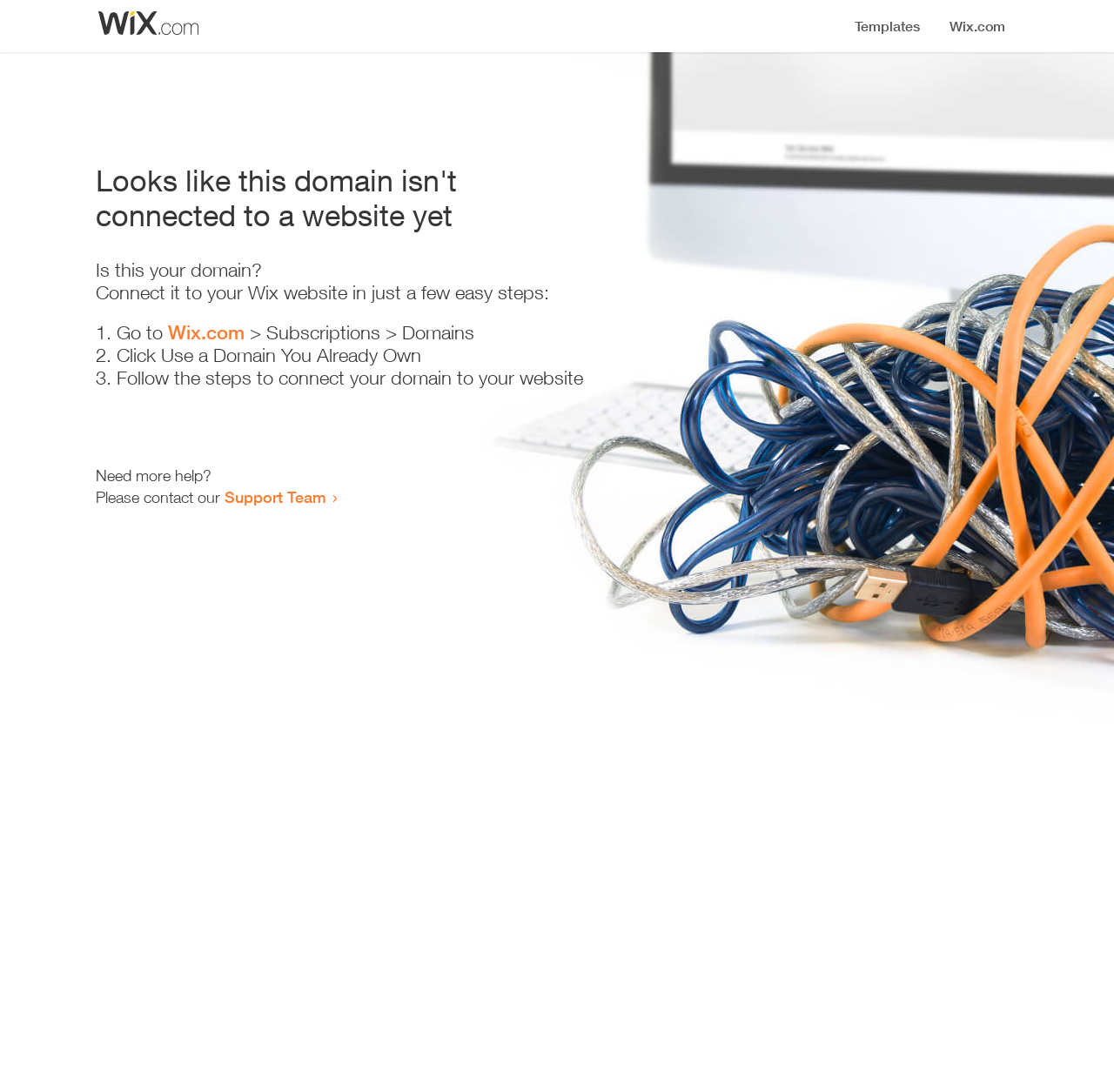What is the purpose of the provided instructions?
Using the image as a reference, answer the question in detail.

The instructions on the webpage are provided to guide the user through the process of connecting their domain to their Wix website, indicating that the purpose of the instructions is to facilitate this connection.